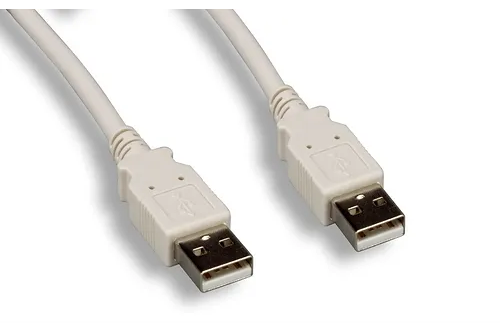What type of interference does the cable's double-shielded conductor minimize?
Please respond to the question with a detailed and informative answer.

The caption explains that the cable's double-shielded conductor minimizes electromagnetic interference (EMI) and radio-frequency interference (RFI), resulting in enhanced performance.